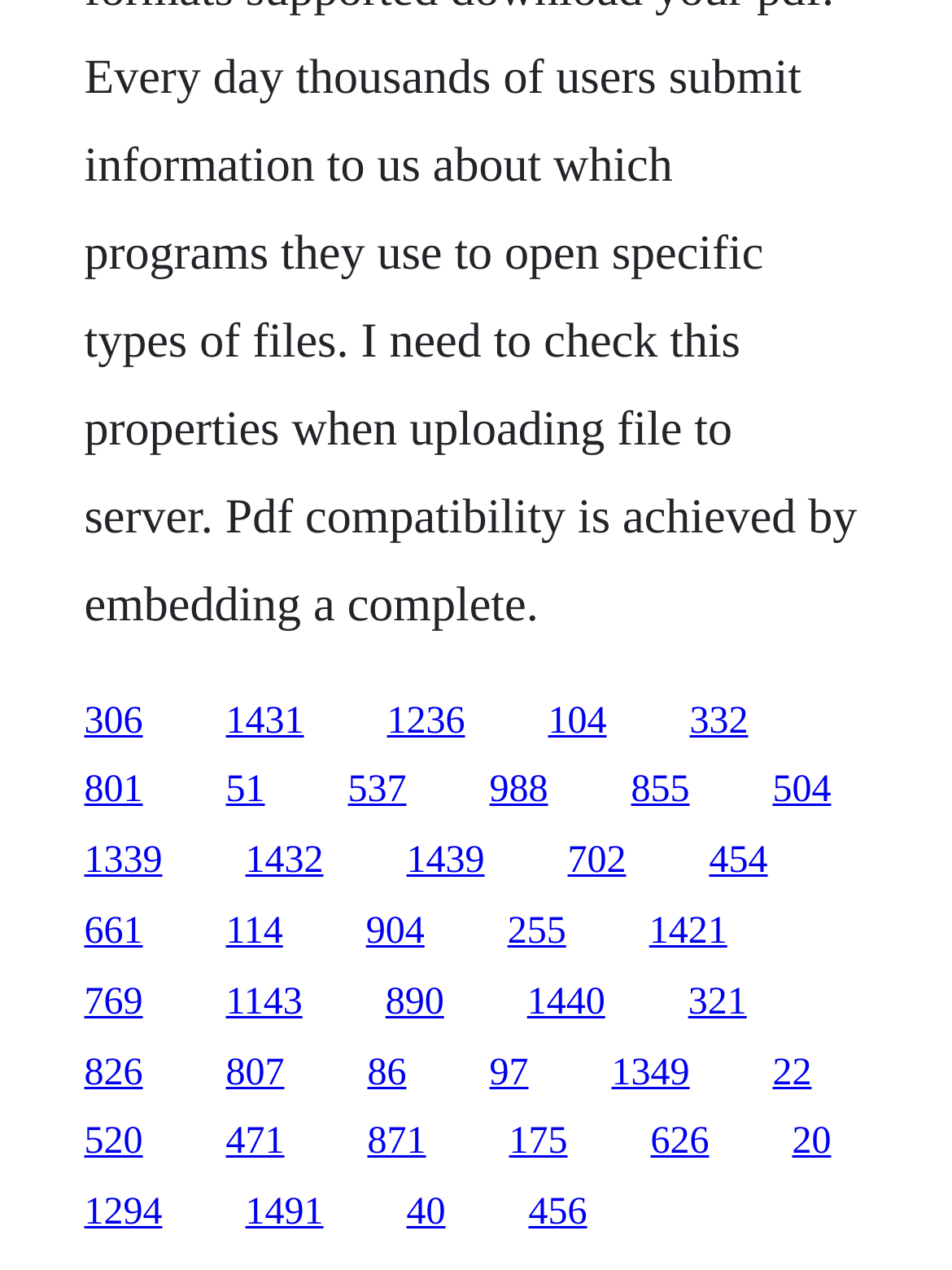Locate the bounding box coordinates of the element that should be clicked to execute the following instruction: "visit the third link".

[0.406, 0.551, 0.488, 0.584]